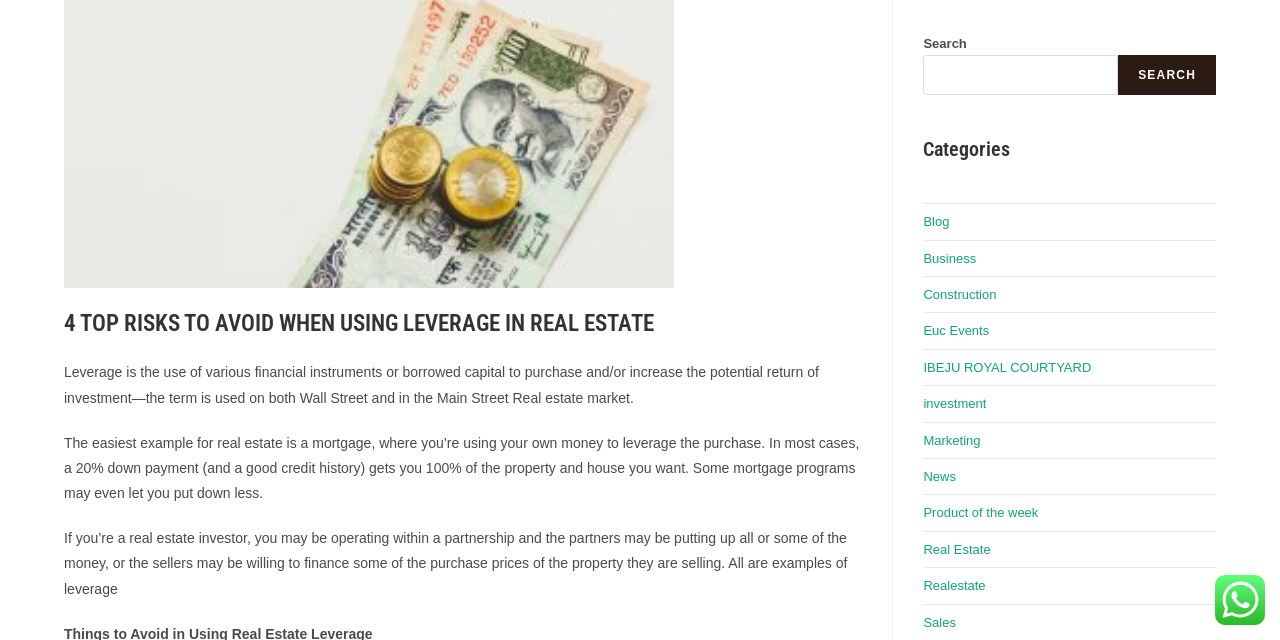Bounding box coordinates should be provided in the format (top-left x, top-left y, bottom-right x, bottom-right y) with all values between 0 and 1. Identify the bounding box for this UI element: Construction

[0.721, 0.449, 0.778, 0.472]